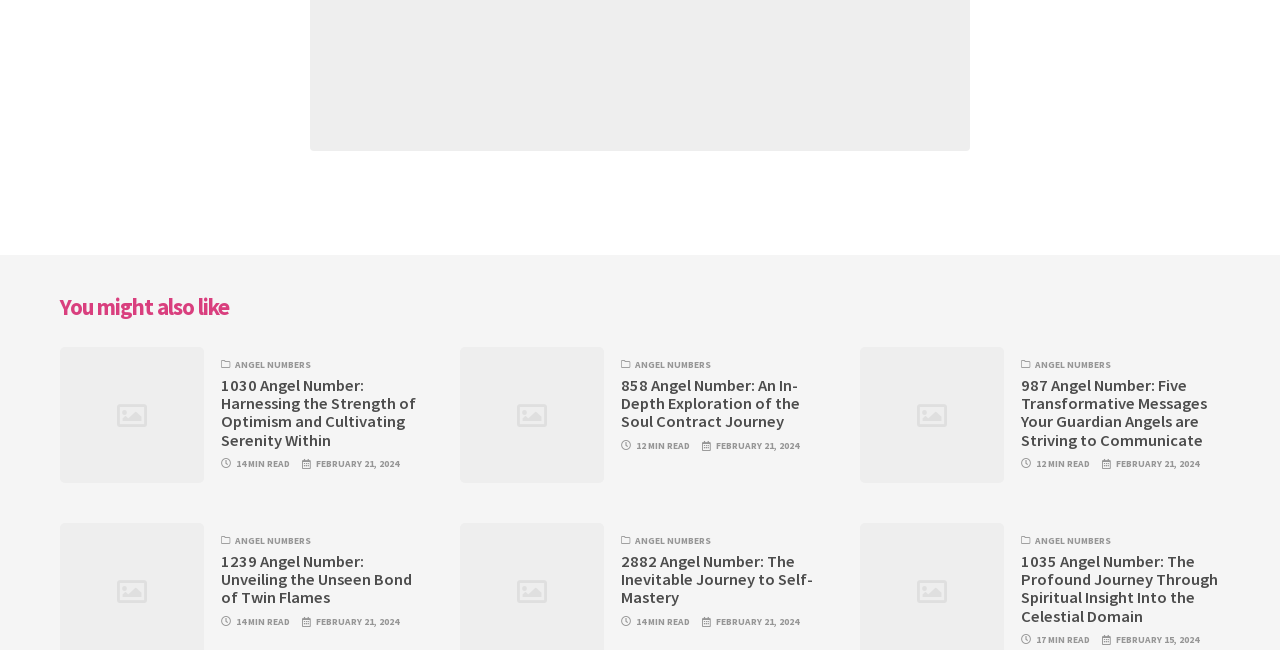Determine the bounding box coordinates of the element's region needed to click to follow the instruction: "read the article about 858 Angel Number". Provide these coordinates as four float numbers between 0 and 1, formatted as [left, top, right, bottom].

[0.486, 0.58, 0.641, 0.664]